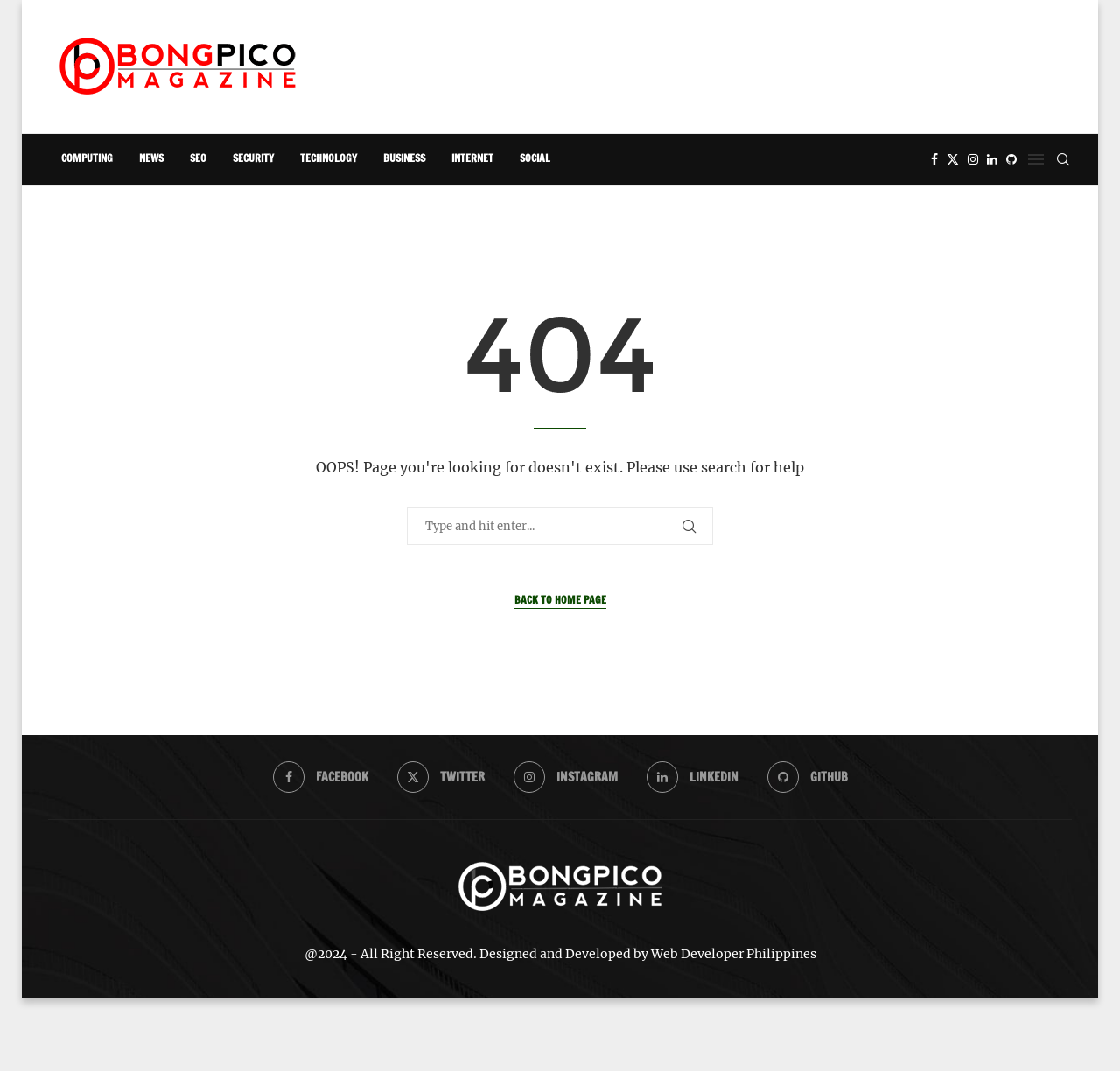What is the purpose of the search bar?
Examine the image and give a concise answer in one word or a short phrase.

To search the website